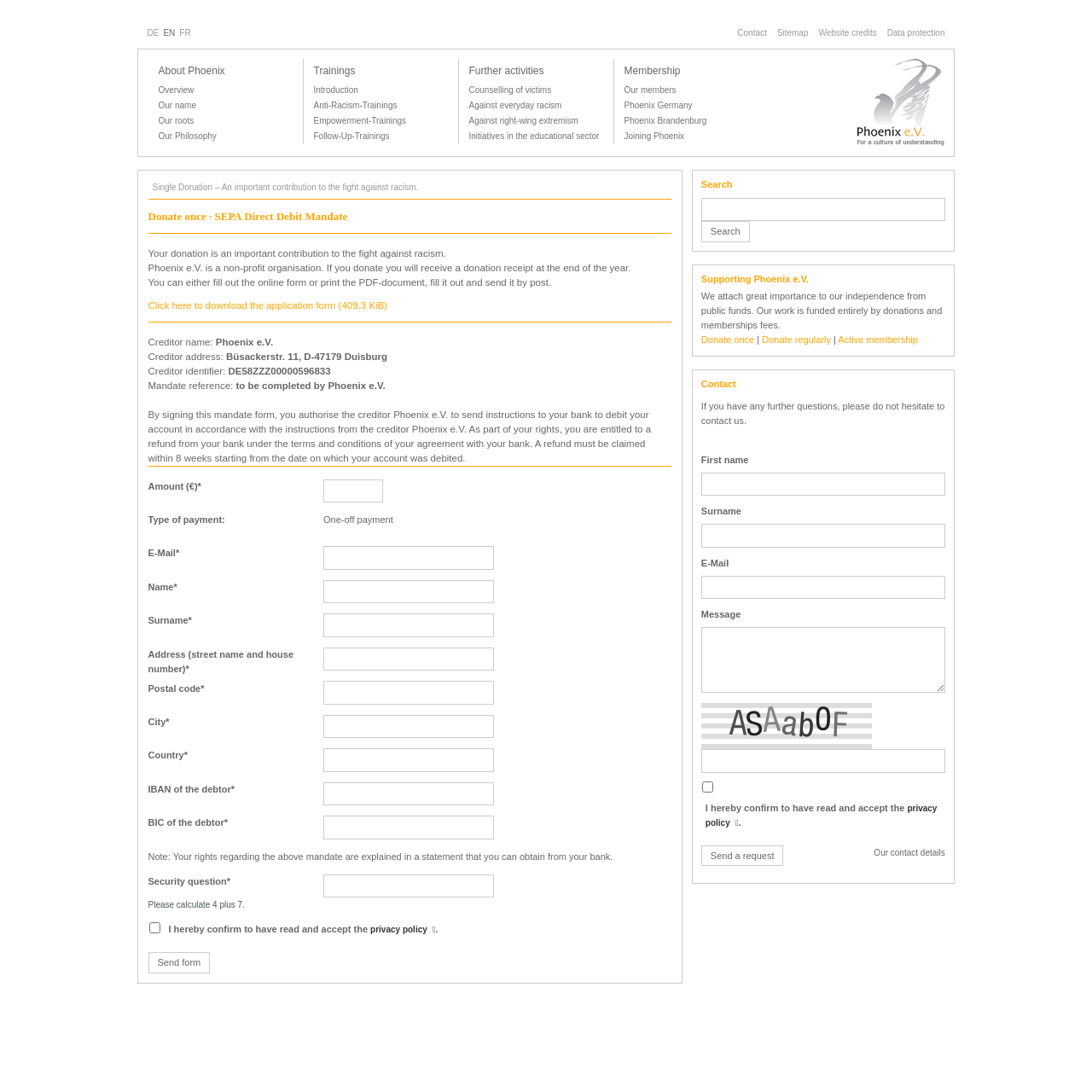Please answer the following question using a single word or phrase: 
What is the purpose of the security question?

Verification